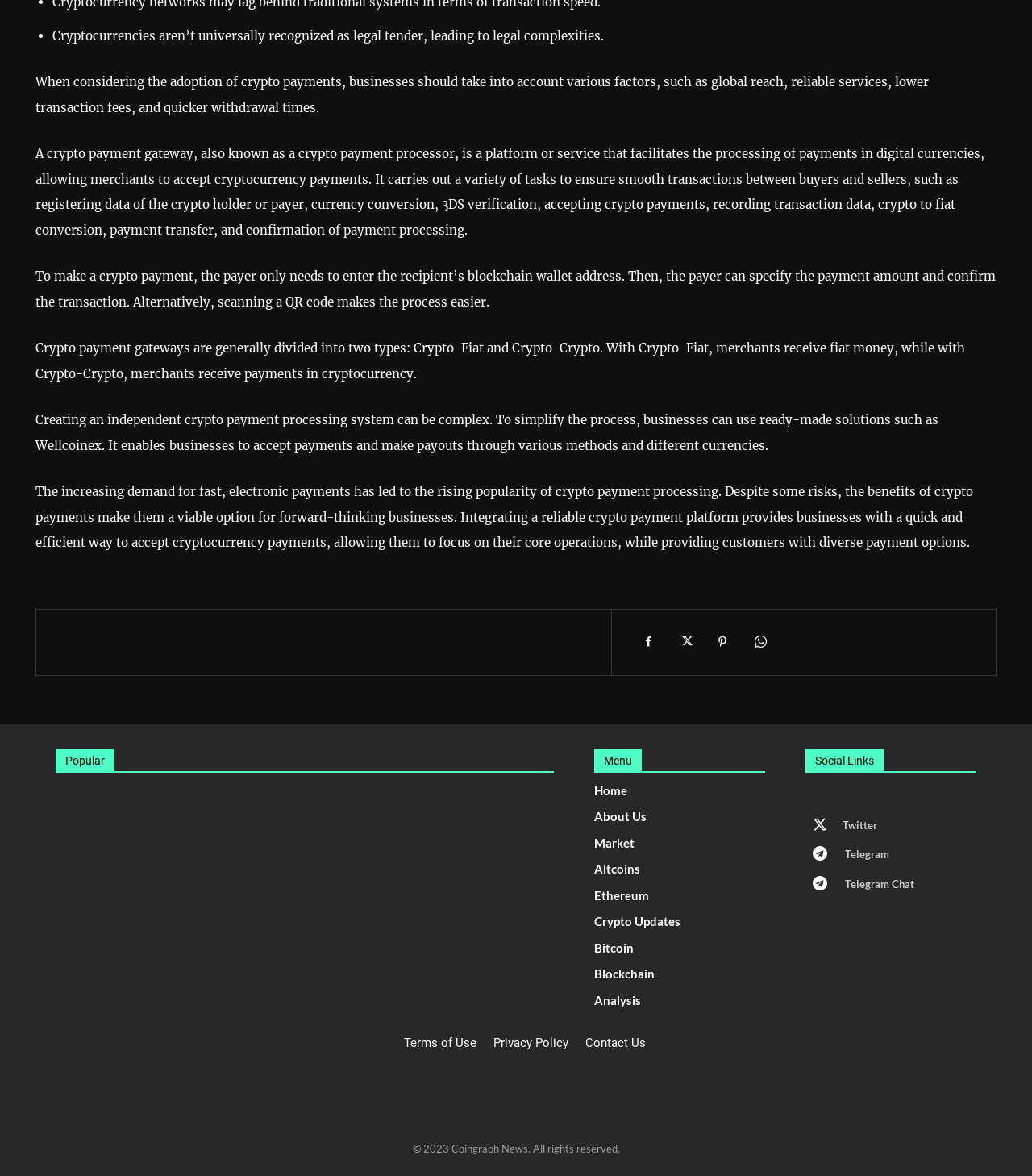Find the bounding box coordinates of the element I should click to carry out the following instruction: "Click on the Home link".

[0.575, 0.666, 0.741, 0.679]